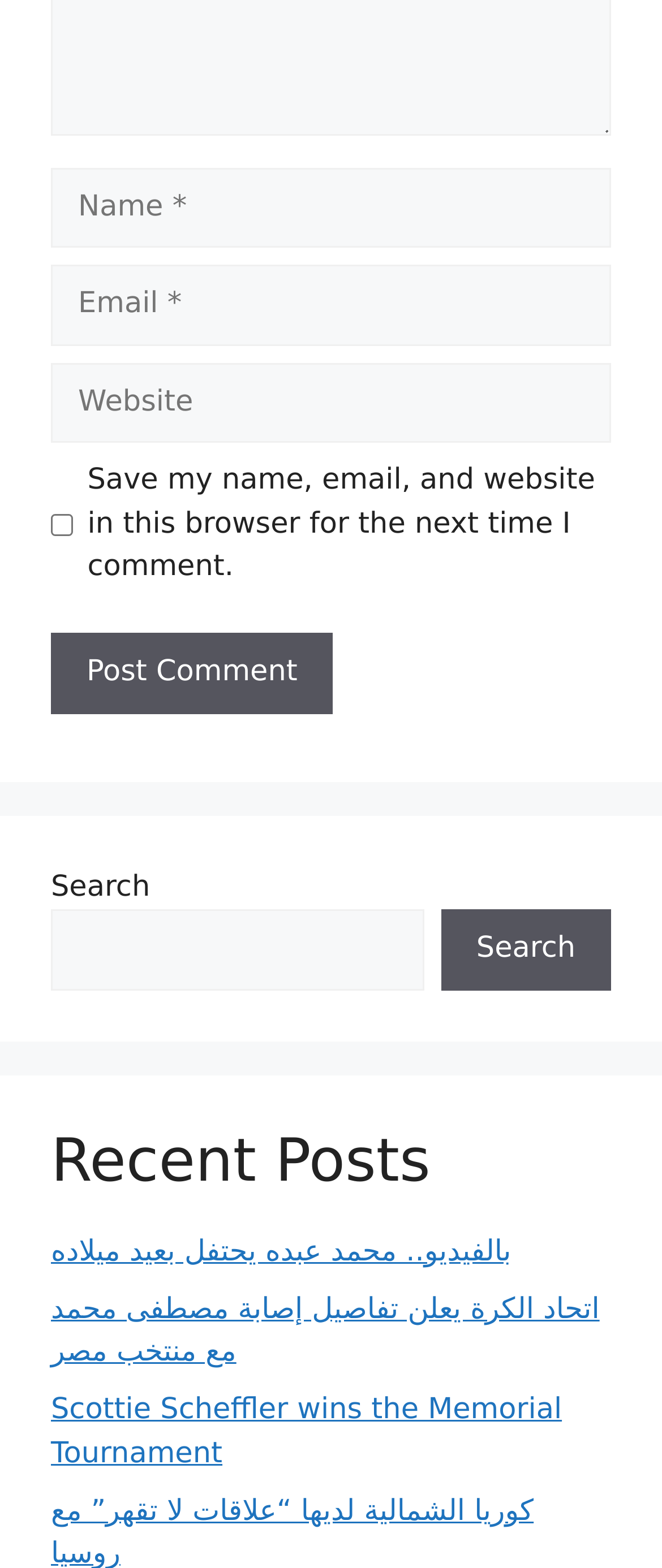Predict the bounding box coordinates of the UI element that matches this description: "parent_node: Comment name="url" placeholder="Website"". The coordinates should be in the format [left, top, right, bottom] with each value between 0 and 1.

[0.077, 0.231, 0.923, 0.283]